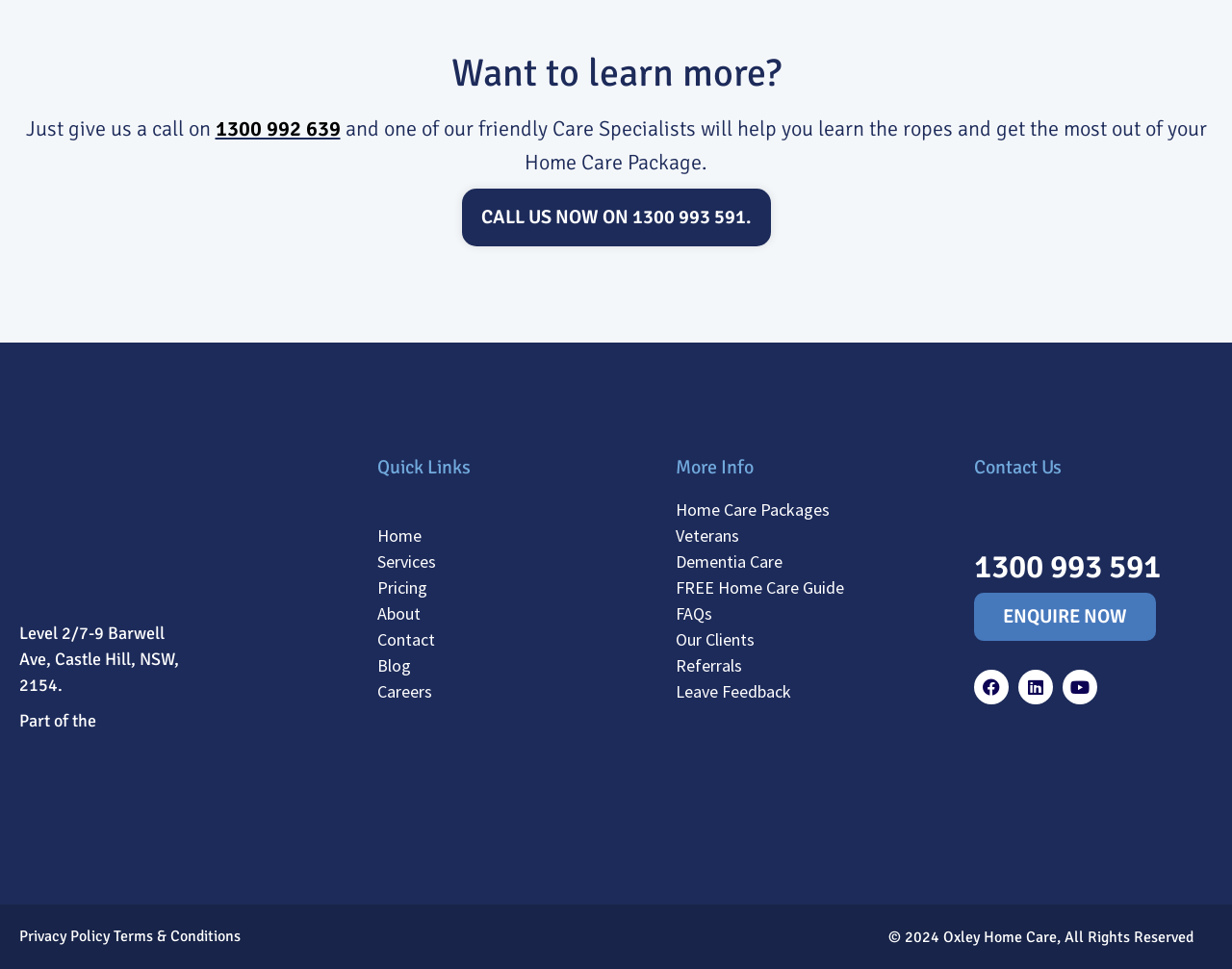Please give the bounding box coordinates of the area that should be clicked to fulfill the following instruction: "Call the phone number for more information". The coordinates should be in the format of four float numbers from 0 to 1, i.e., [left, top, right, bottom].

[0.175, 0.119, 0.276, 0.146]